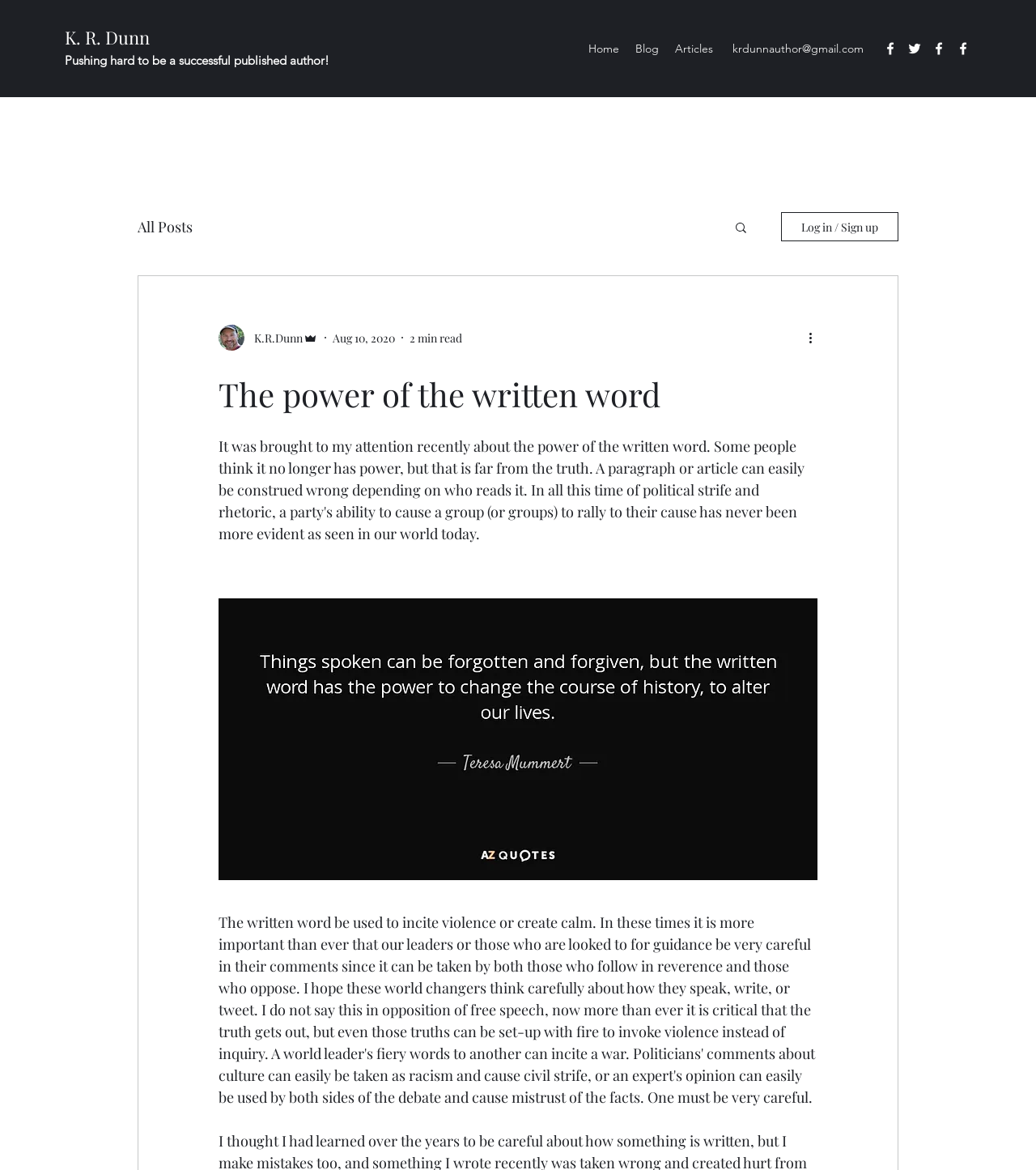Identify the main title of the webpage and generate its text content.

The power of the written word